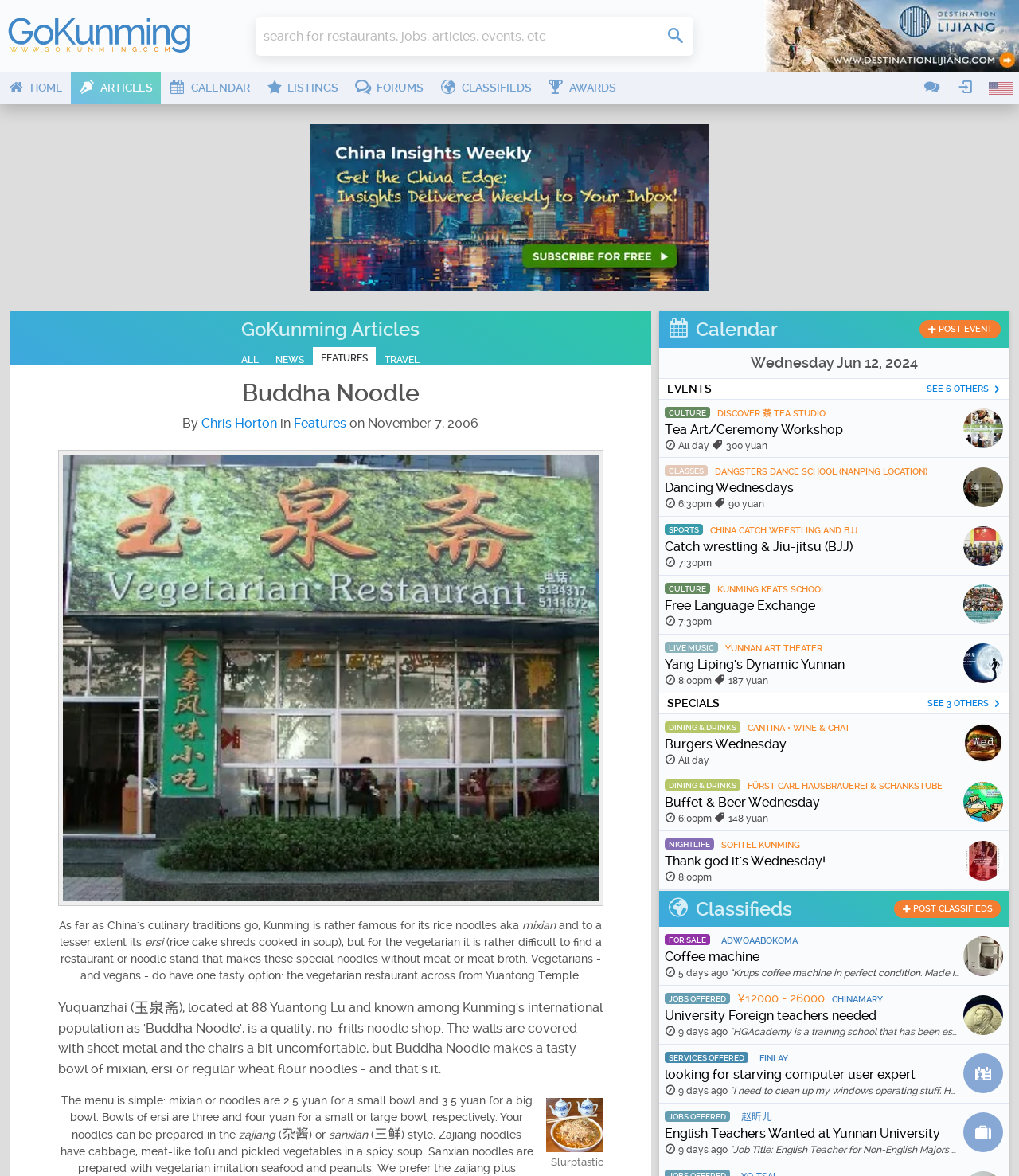Please specify the bounding box coordinates of the clickable section necessary to execute the following command: "view articles".

[0.069, 0.061, 0.158, 0.088]